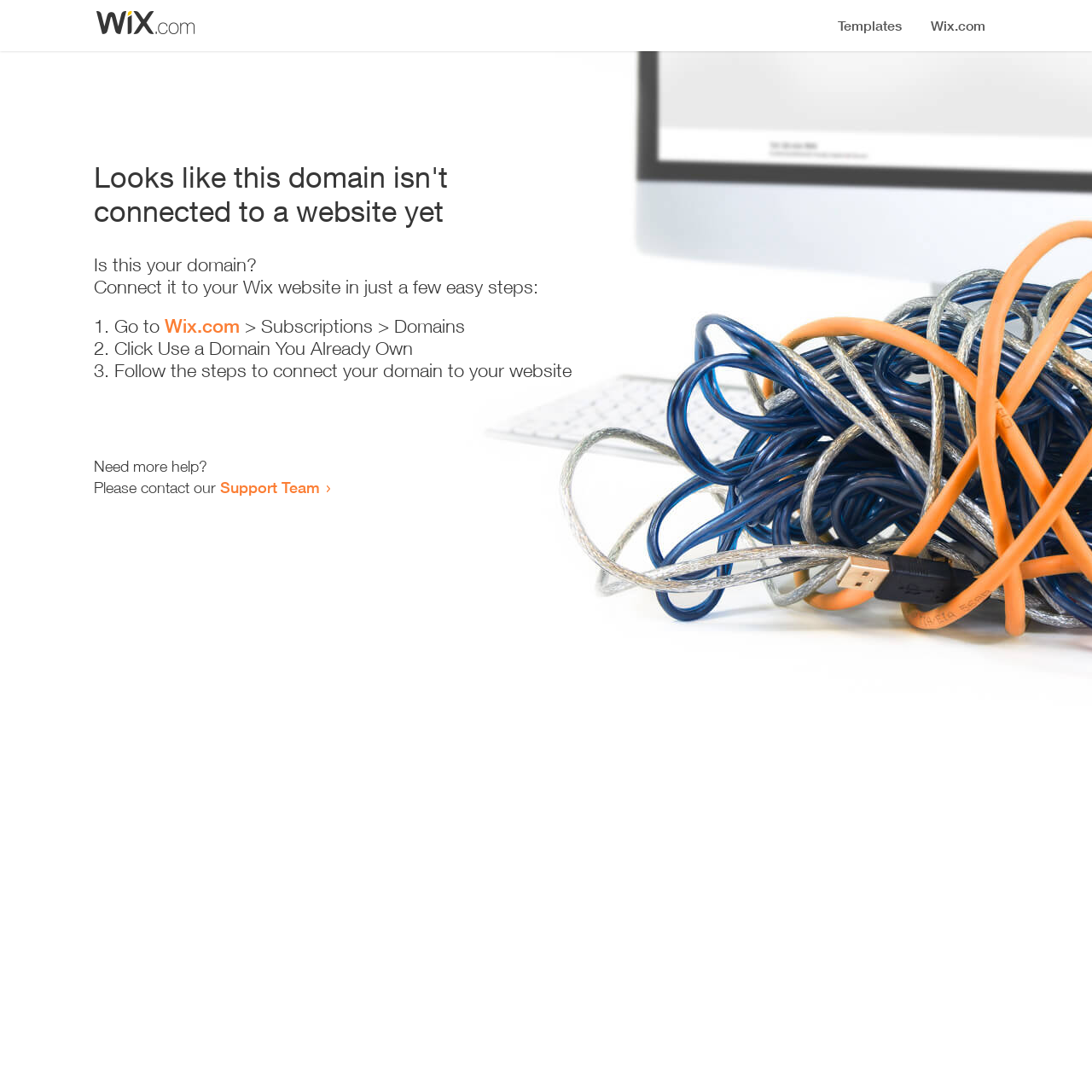Provide a single word or phrase answer to the question: 
What is the purpose of this webpage?

Connect domain to website